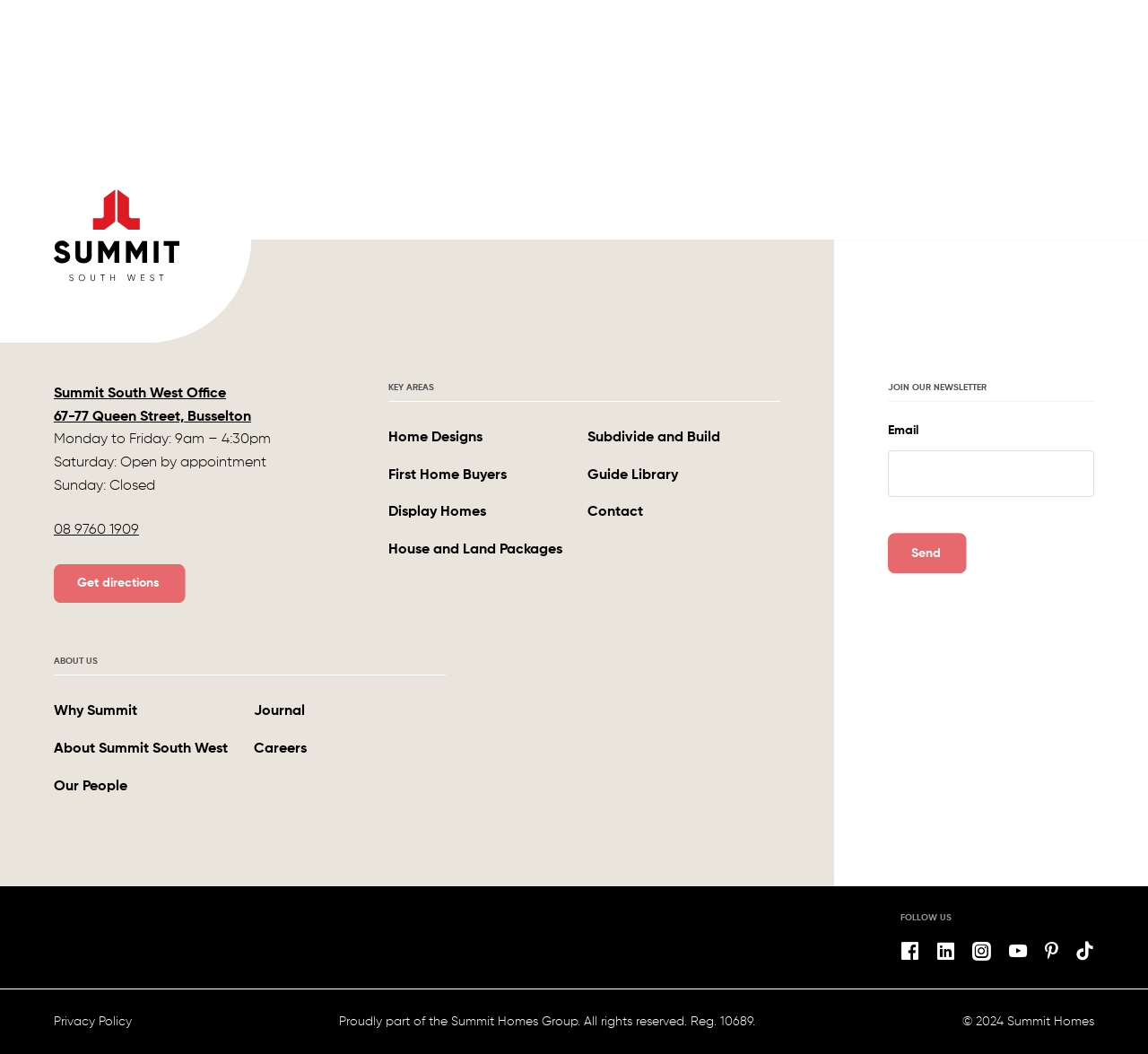Determine the bounding box coordinates of the element that should be clicked to execute the following command: "View Home Designs".

[0.338, 0.399, 0.506, 0.434]